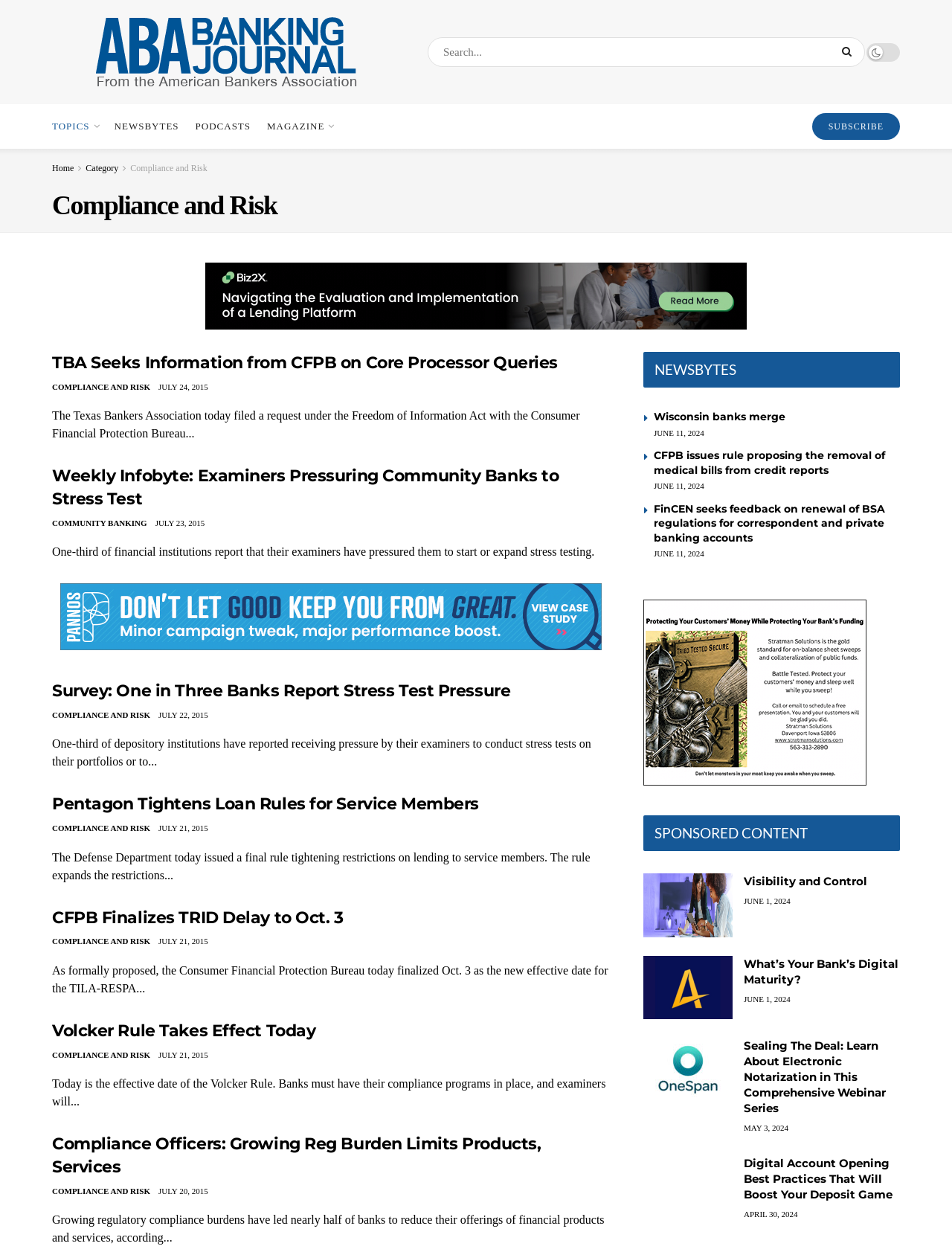How many articles are there under the 'NEWSBYTES' section?
Answer the question with a single word or phrase derived from the image.

3